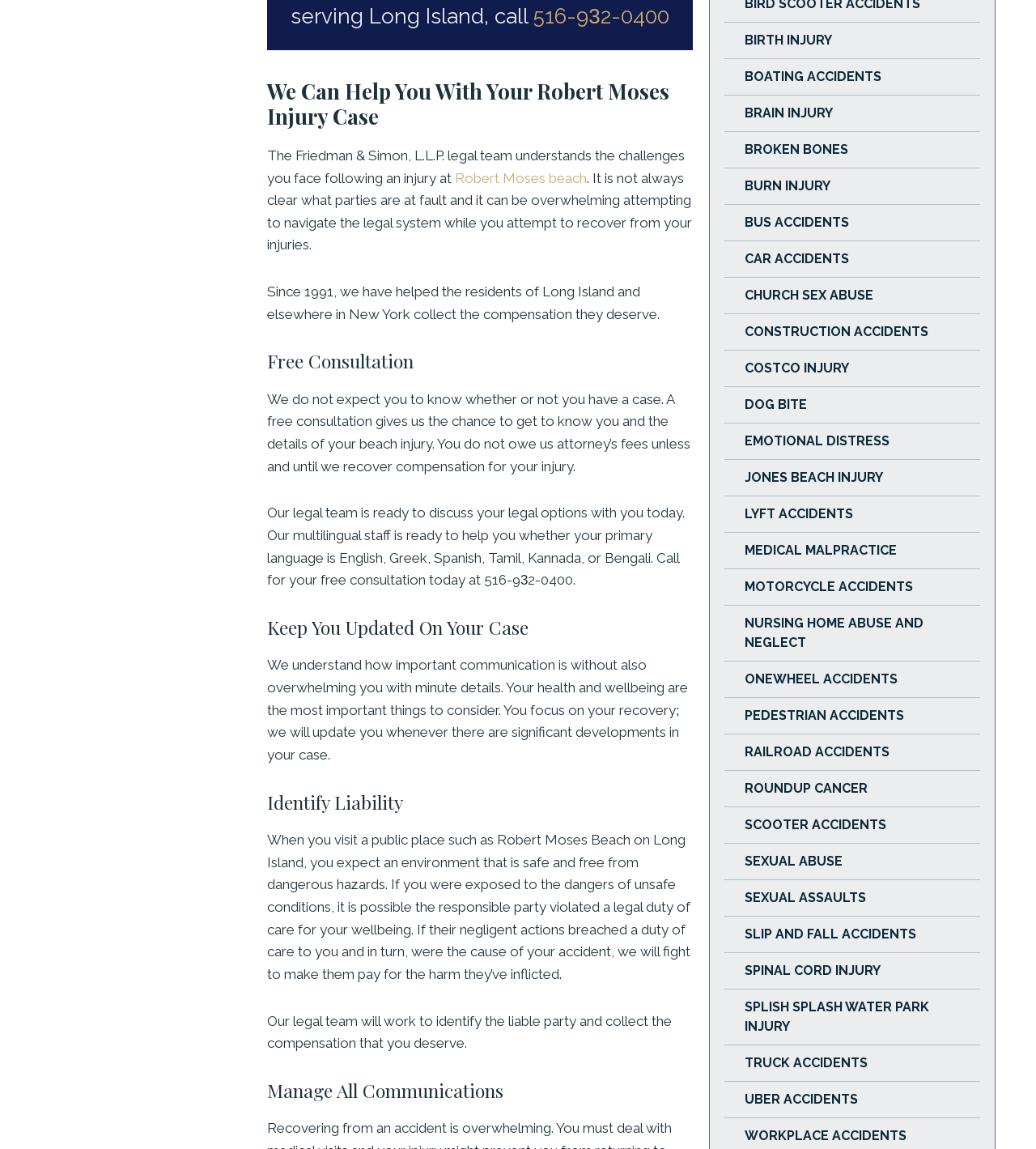Please identify the bounding box coordinates of the clickable area that will fulfill the following instruction: "Call for a free consultation". The coordinates should be in the format of four float numbers between 0 and 1, i.e., [left, top, right, bottom].

[0.258, 0.439, 0.661, 0.512]